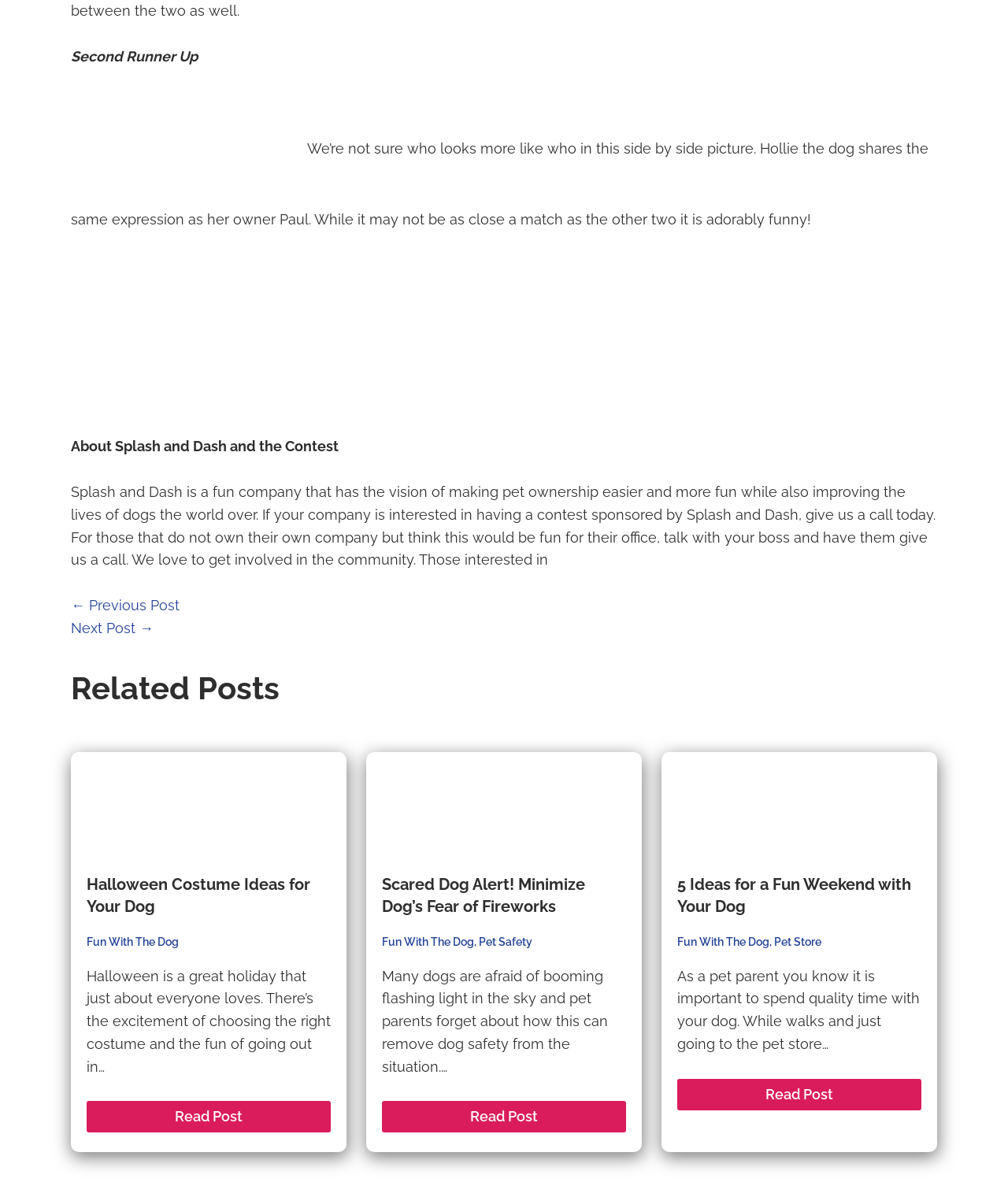Answer the question briefly using a single word or phrase: 
What is the topic of the first related post?

Halloween Costume Ideas for Your Dog